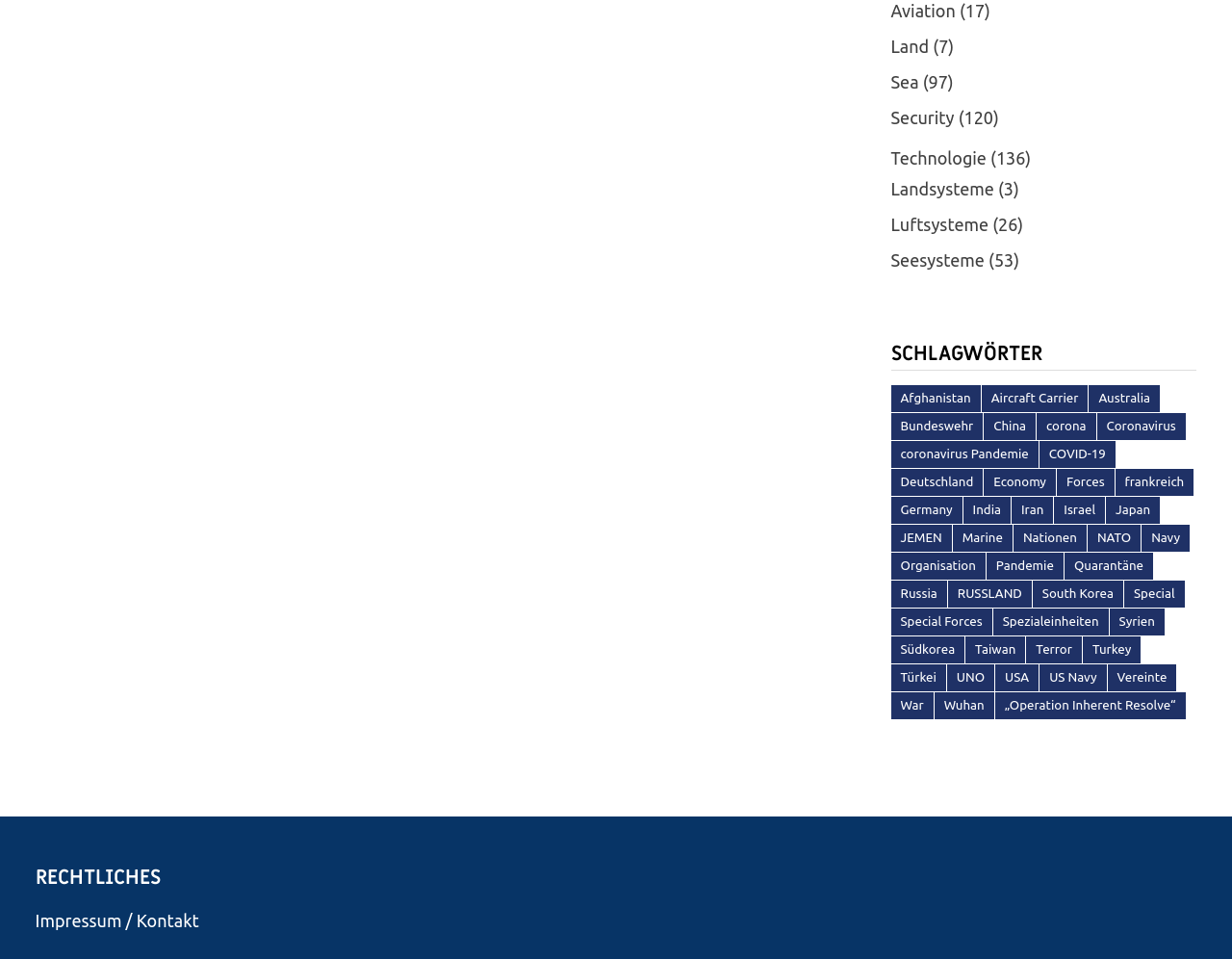Identify the bounding box coordinates of the part that should be clicked to carry out this instruction: "View the 'Recent Posts'".

None